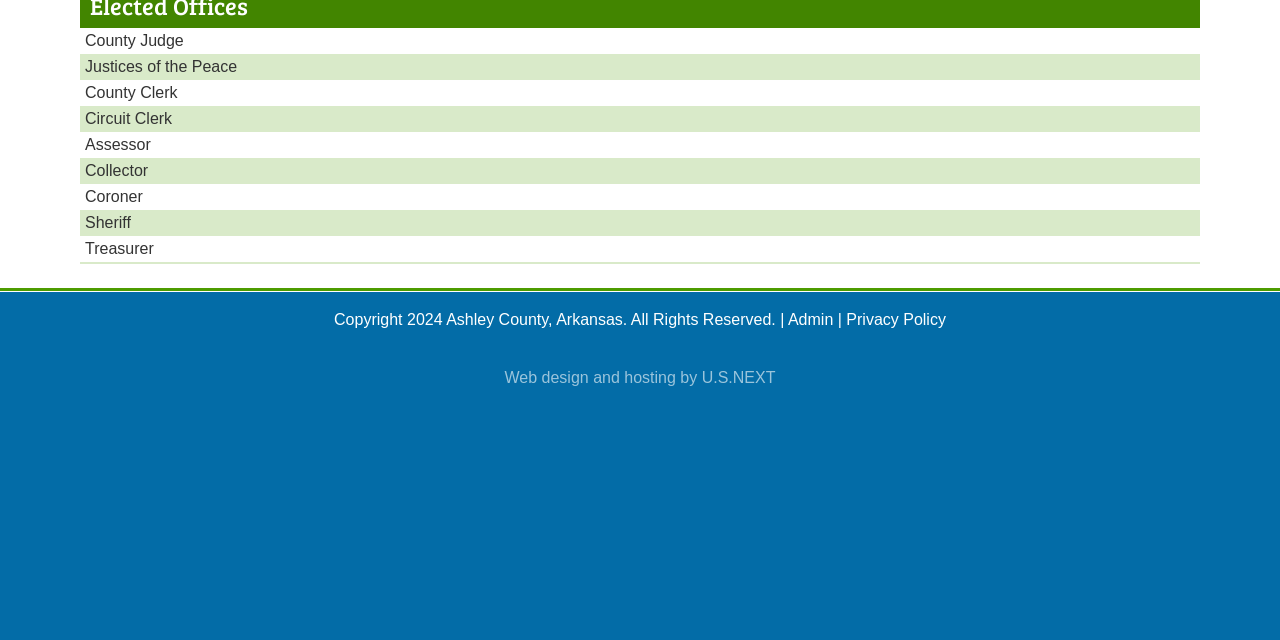Determine the bounding box for the described UI element: "Mar 15, 2013".

None